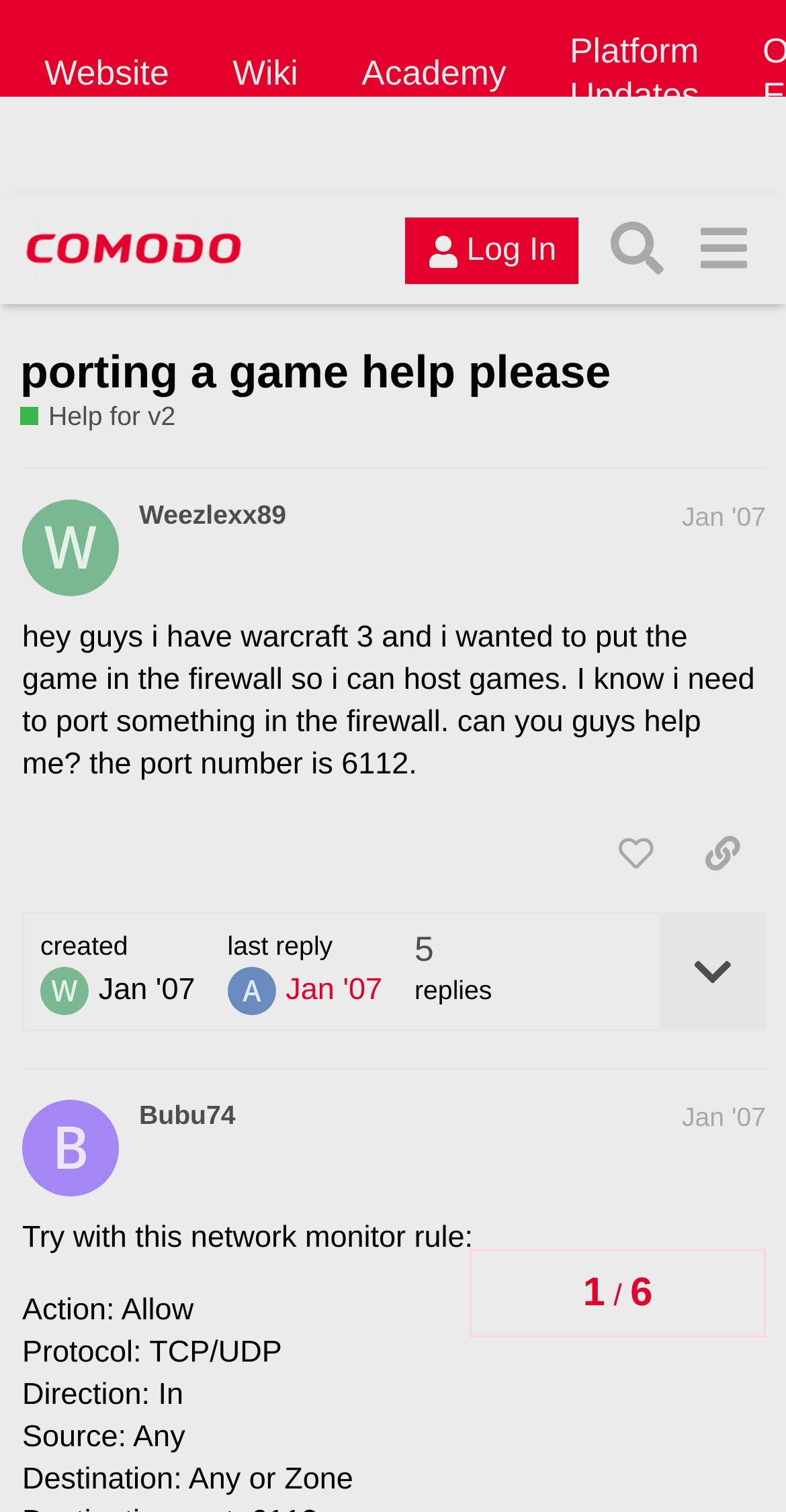Locate the bounding box coordinates of the clickable area needed to fulfill the instruction: "Share a link to this post".

[0.864, 0.539, 0.974, 0.59]